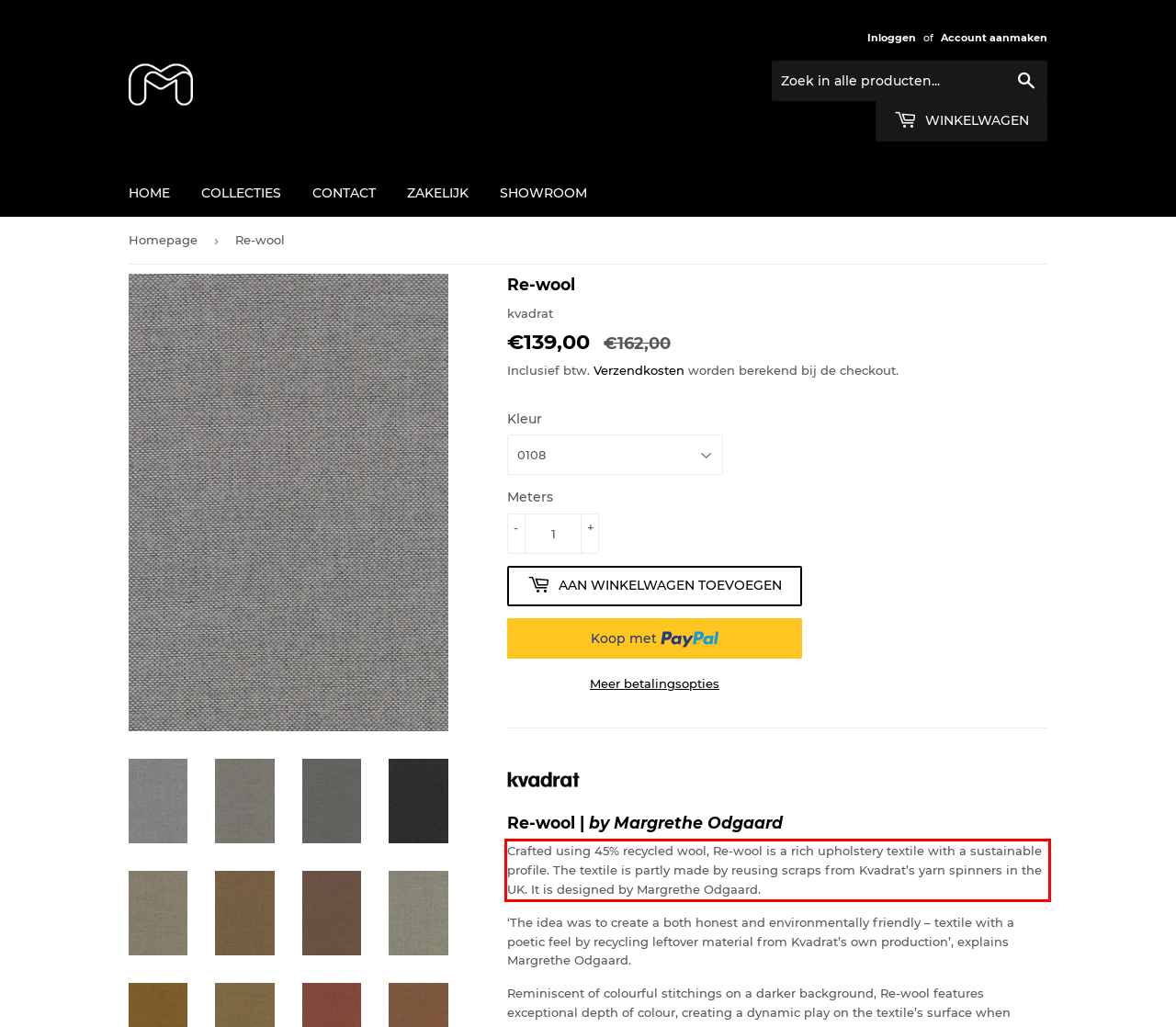Given a webpage screenshot with a red bounding box, perform OCR to read and deliver the text enclosed by the red bounding box.

Crafted using 45% recycled wool, Re-wool is a rich upholstery textile with a sustainable profile. The textile is partly made by reusing scraps from Kvadrat’s yarn spinners in the UK. It is designed by Margrethe Odgaard.